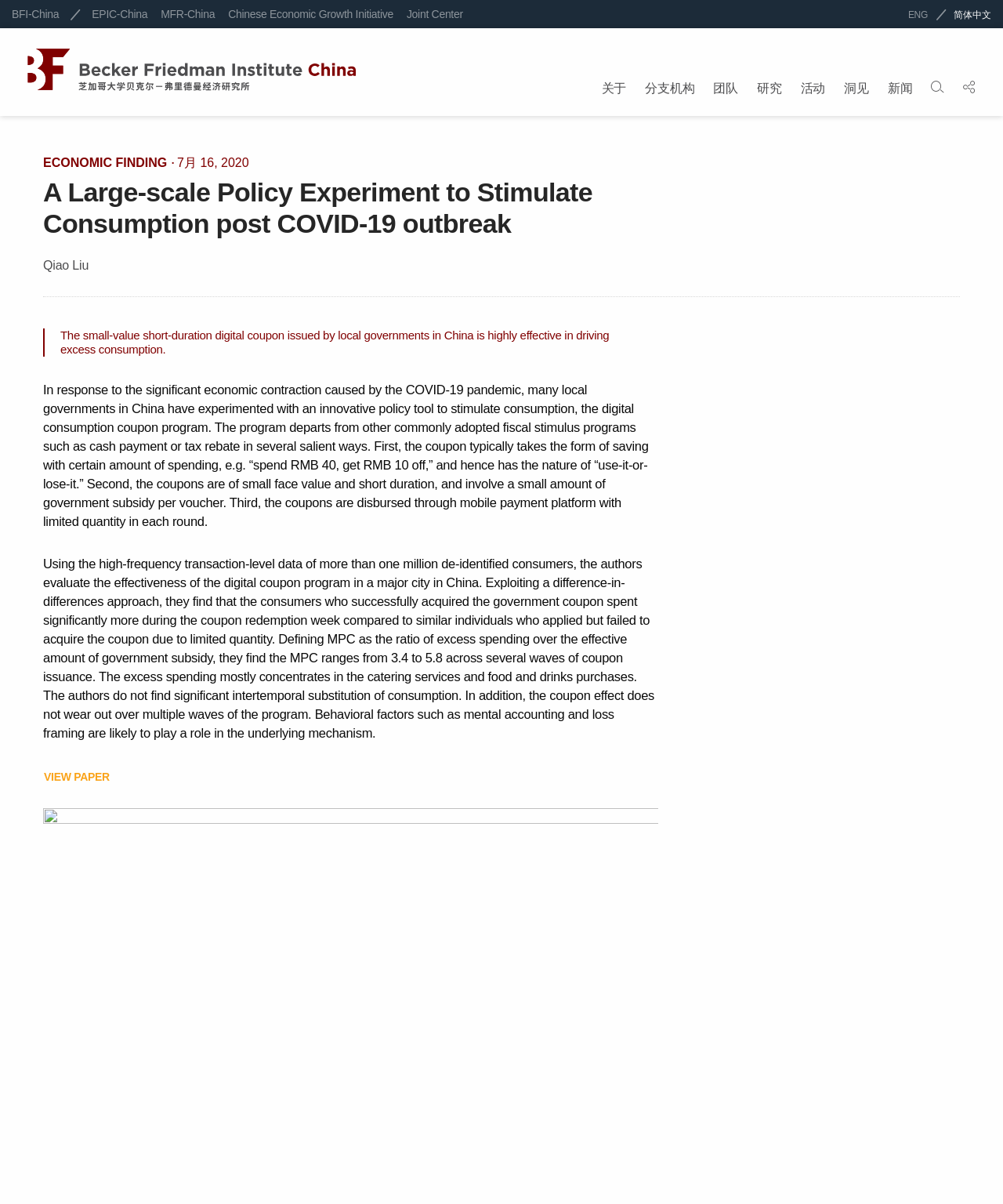Give a concise answer of one word or phrase to the question: 
What is the topic of the research paper?

Digital consumption coupon program